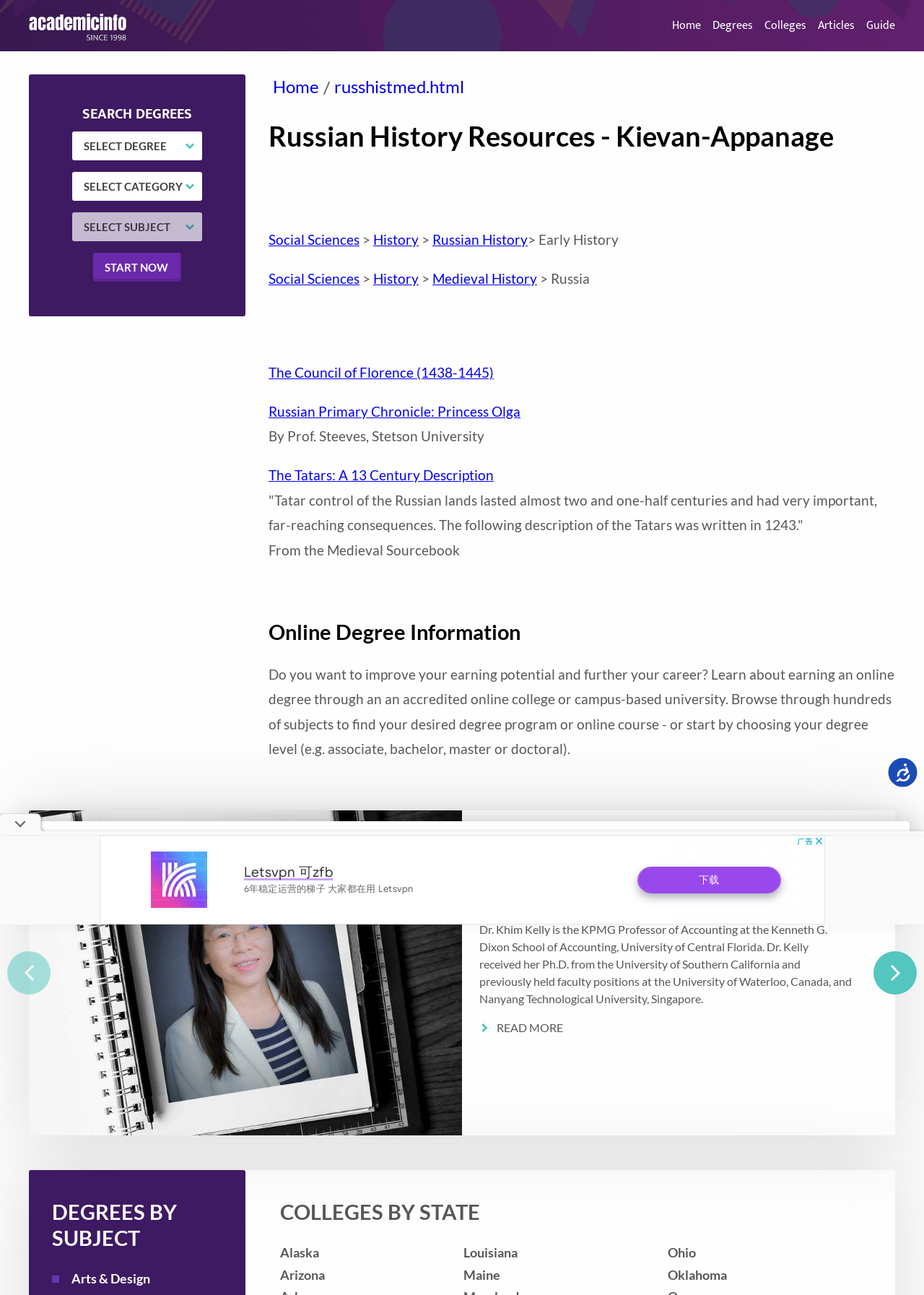Determine the bounding box coordinates of the clickable region to follow the instruction: "Click the 'START NOW' link".

[0.101, 0.195, 0.196, 0.218]